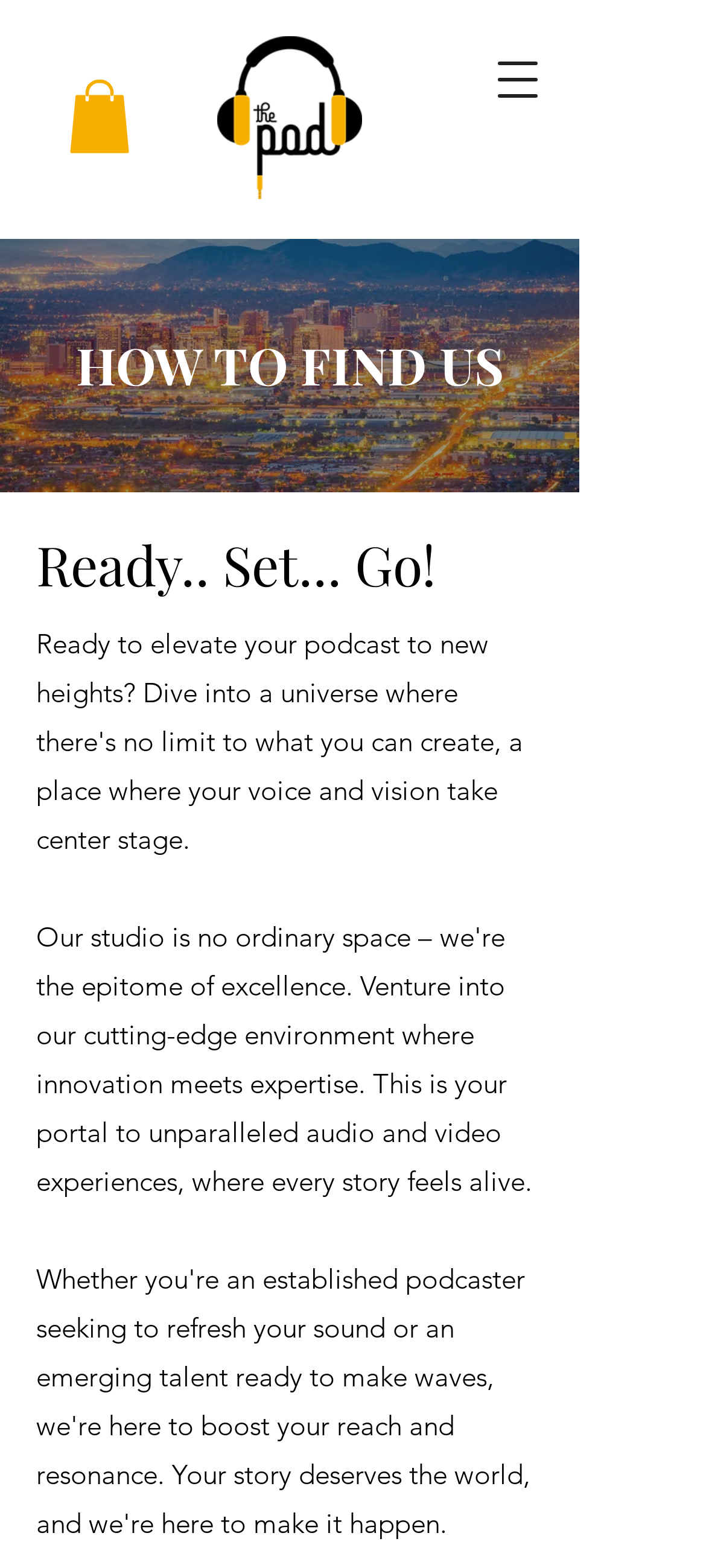Generate the text of the webpage's primary heading.

HOW TO FIND US